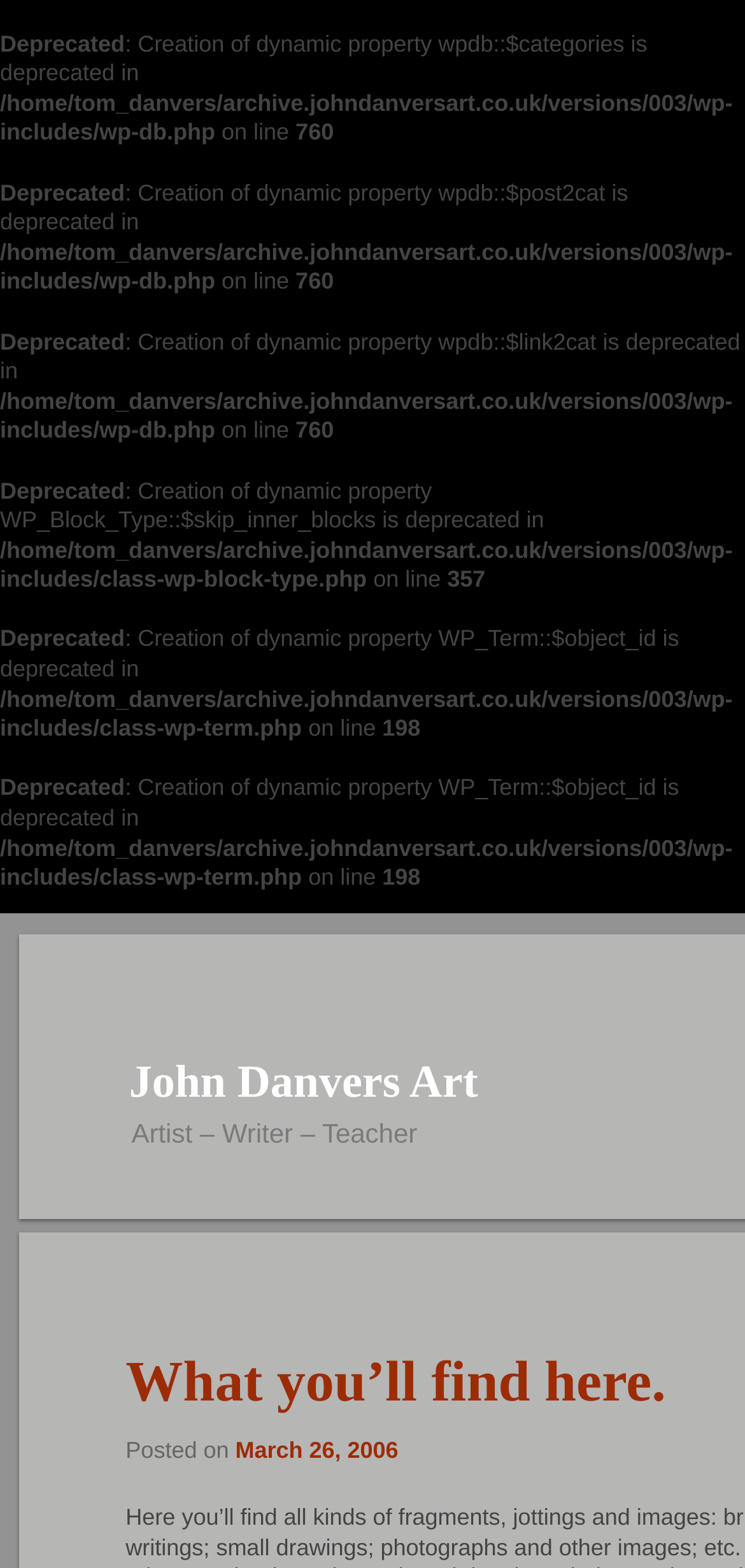What is the line number of the deprecated property WP_Block_Type::$skip_inner_blocks?
Look at the image and respond with a one-word or short-phrase answer.

357